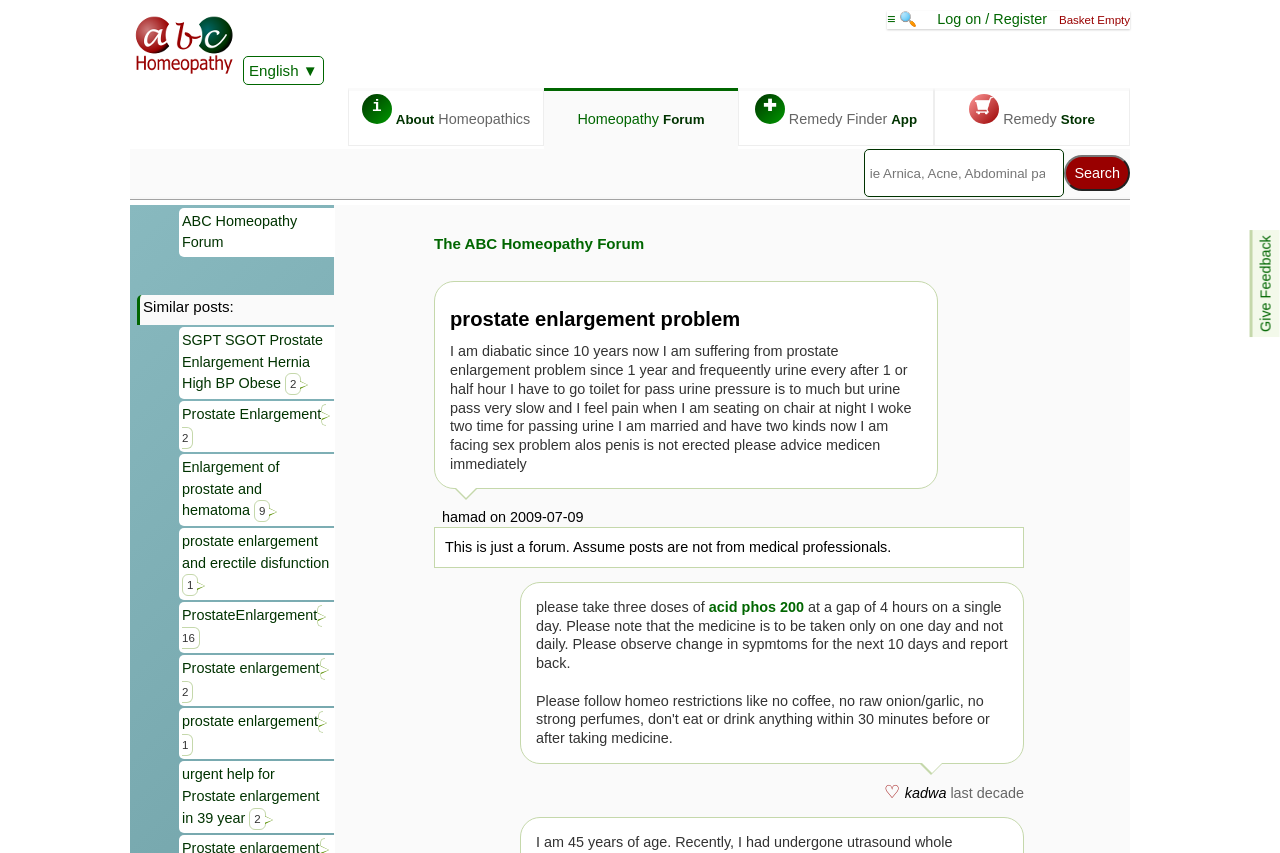Please provide a detailed answer to the question below by examining the image:
What is the language of the forum?

The language of the forum can be determined by the 'English ▼' link located at the top right corner of the webpage, which suggests that the forum is currently set to English.